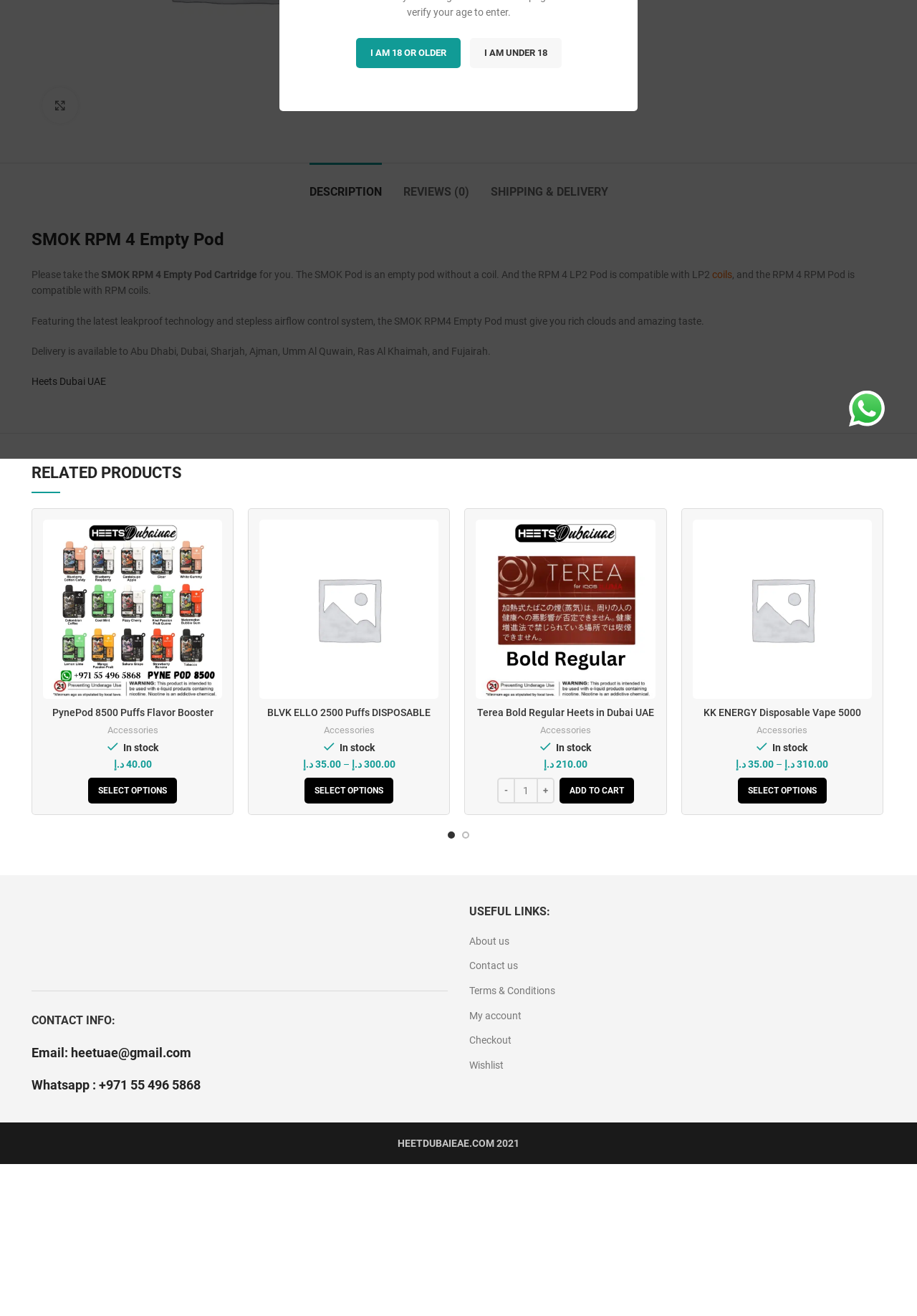Given the description of a UI element: "Get in touch", identify the bounding box coordinates of the matching element in the webpage screenshot.

None